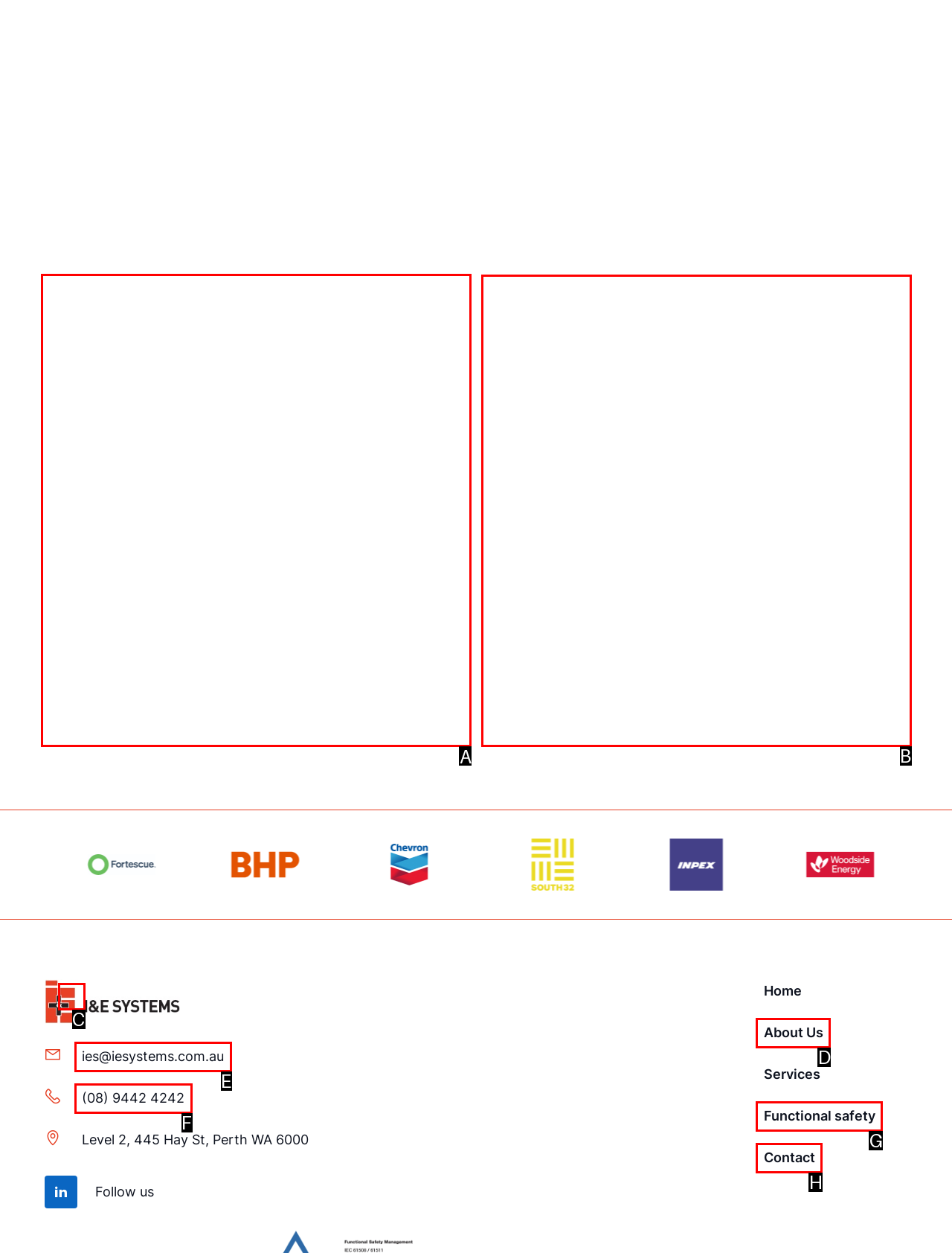Given the task: Click on the 'FUNCTIONAL SAFETY FOR LEADERS AND MANAGERS' link, tell me which HTML element to click on.
Answer with the letter of the correct option from the given choices.

A